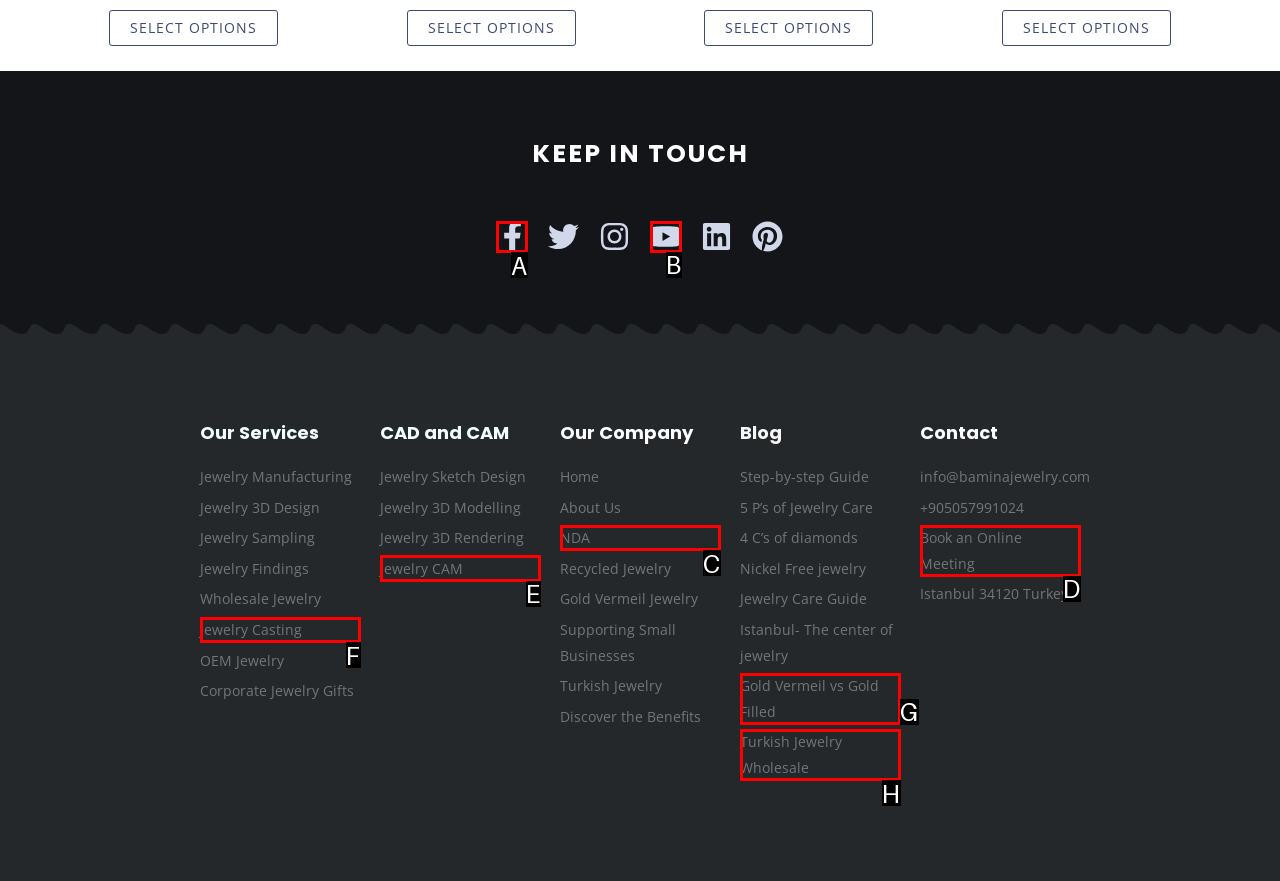Select the HTML element that needs to be clicked to carry out the task: Follow us on Facebook
Provide the letter of the correct option.

A